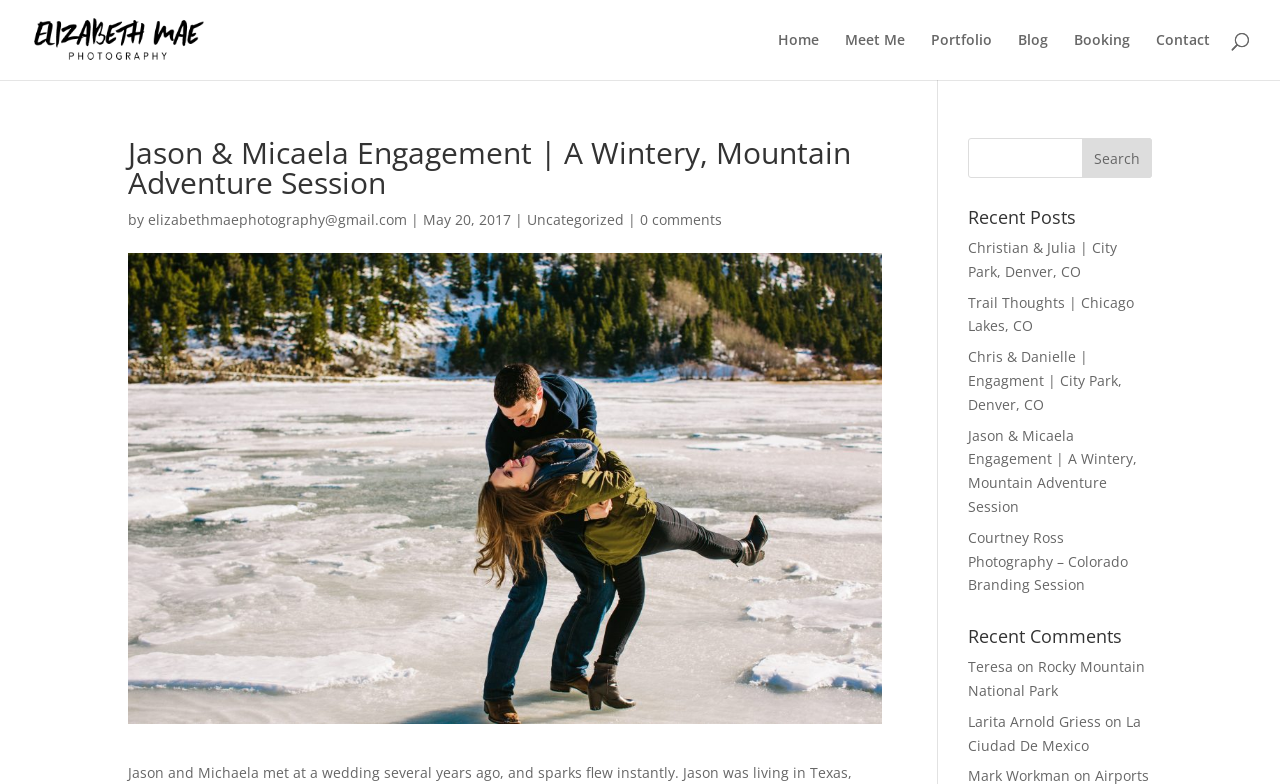What is the date of the engagement session?
Based on the image, provide your answer in one word or phrase.

May 20, 2017